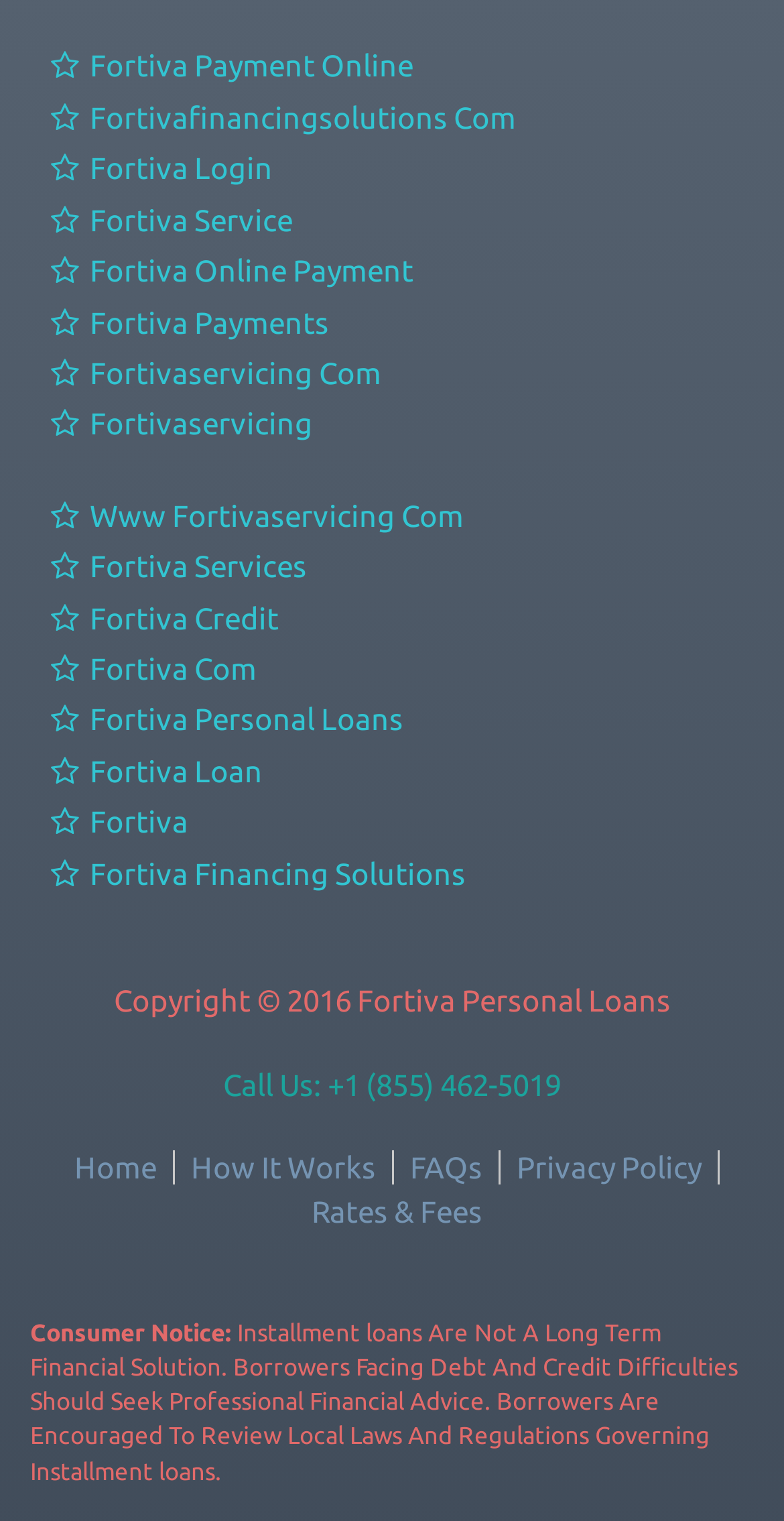Refer to the image and provide a thorough answer to this question:
What are the main sections of the webpage?

The links with IDs 185, 187, 189, etc. suggest that the main sections of the webpage are 'Home', 'How It Works', 'FAQs', and others, which are likely to provide information about the company or service.